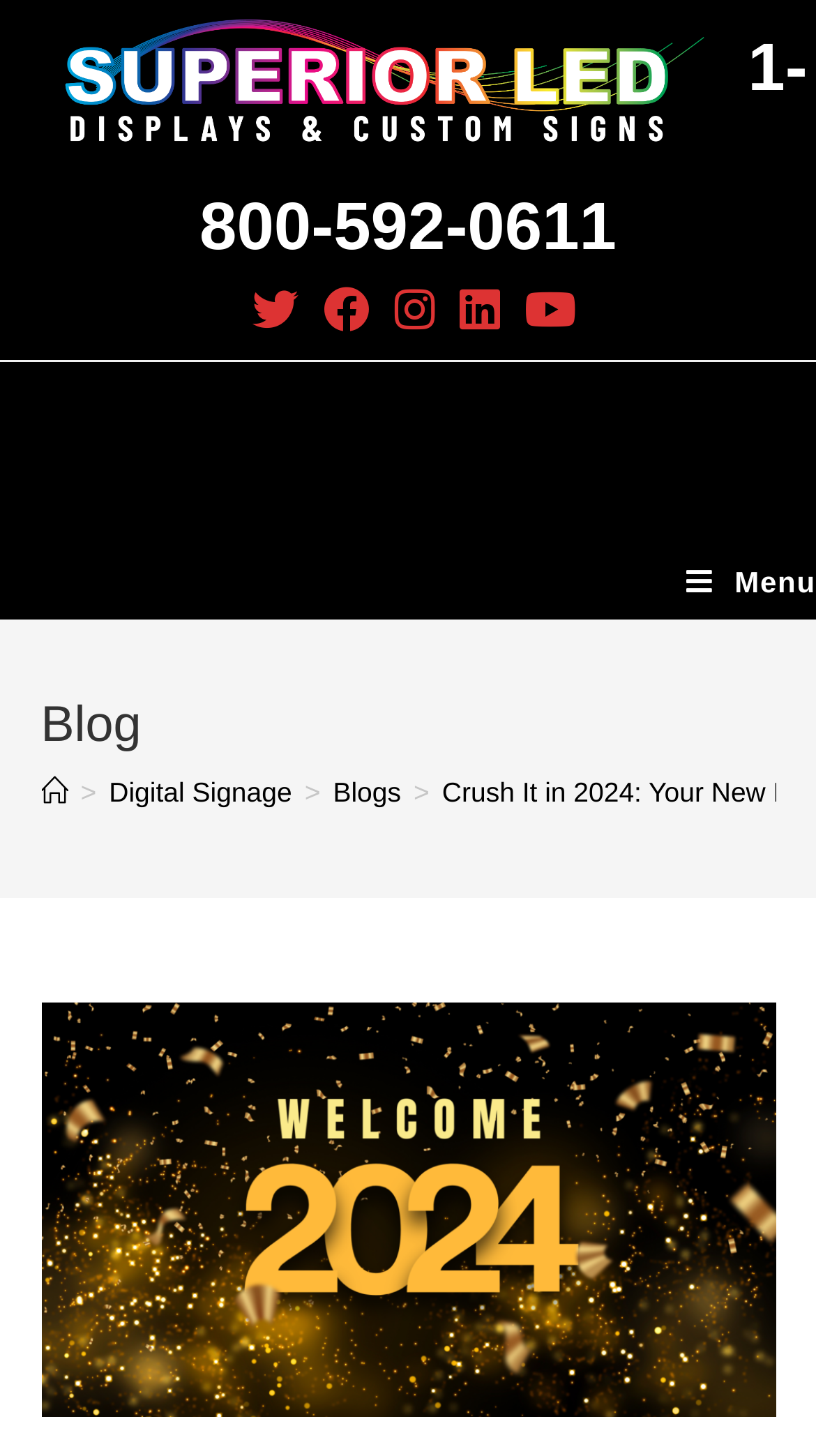Find the bounding box coordinates for the area you need to click to carry out the instruction: "Read the blog". The coordinates should be four float numbers between 0 and 1, indicated as [left, top, right, bottom].

[0.05, 0.474, 0.95, 0.522]